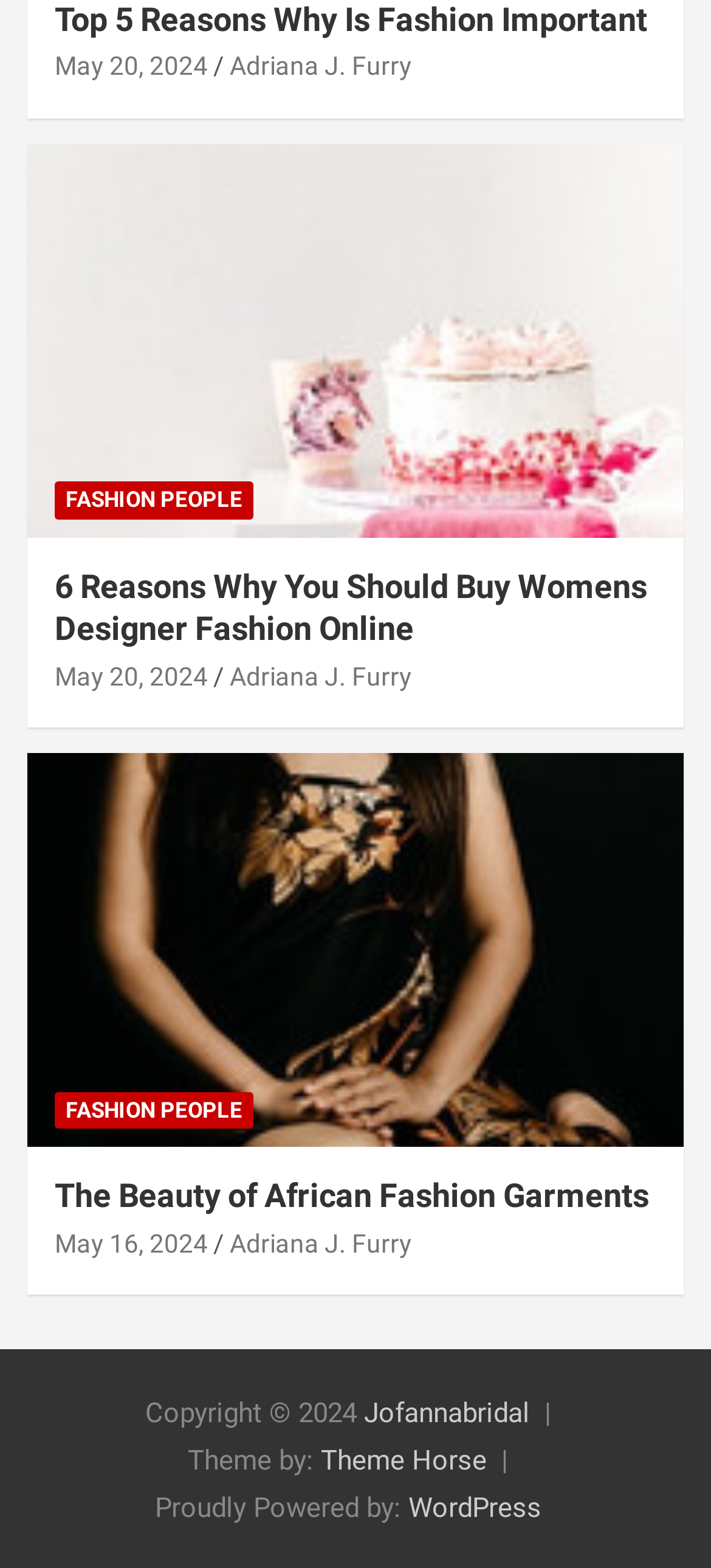Identify the coordinates of the bounding box for the element that must be clicked to accomplish the instruction: "visit Jofannabridal website".

[0.512, 0.891, 0.745, 0.912]